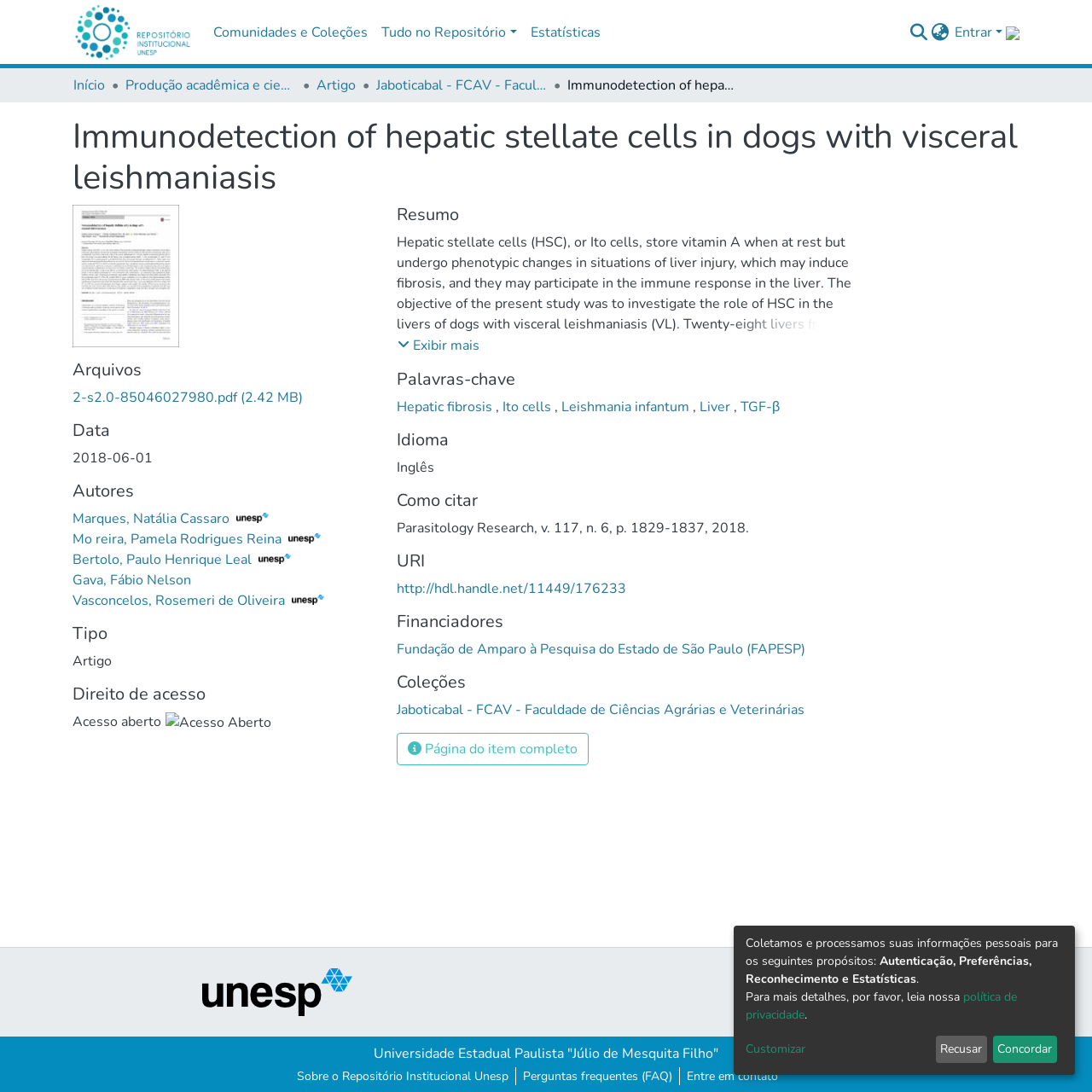What is the language of the article?
Provide an in-depth answer to the question, covering all aspects.

I found the language of the article by looking at the 'Idioma' heading, which indicates that the language is 'Inglês', or English.